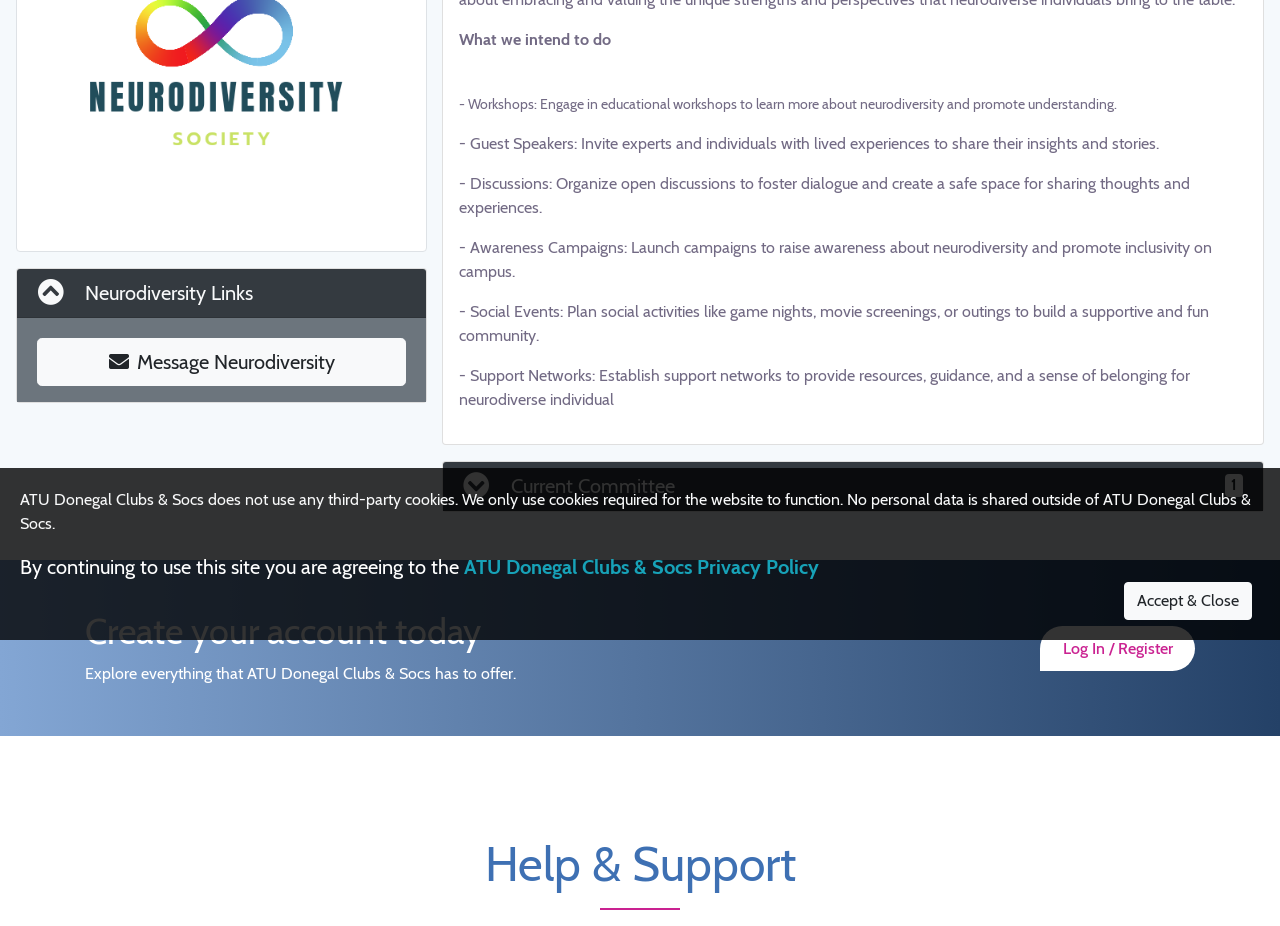Please predict the bounding box coordinates (top-left x, top-left y, bottom-right x, bottom-right y) for the UI element in the screenshot that fits the description: ATU Students' Union Donegal

[0.257, 0.405, 0.43, 0.431]